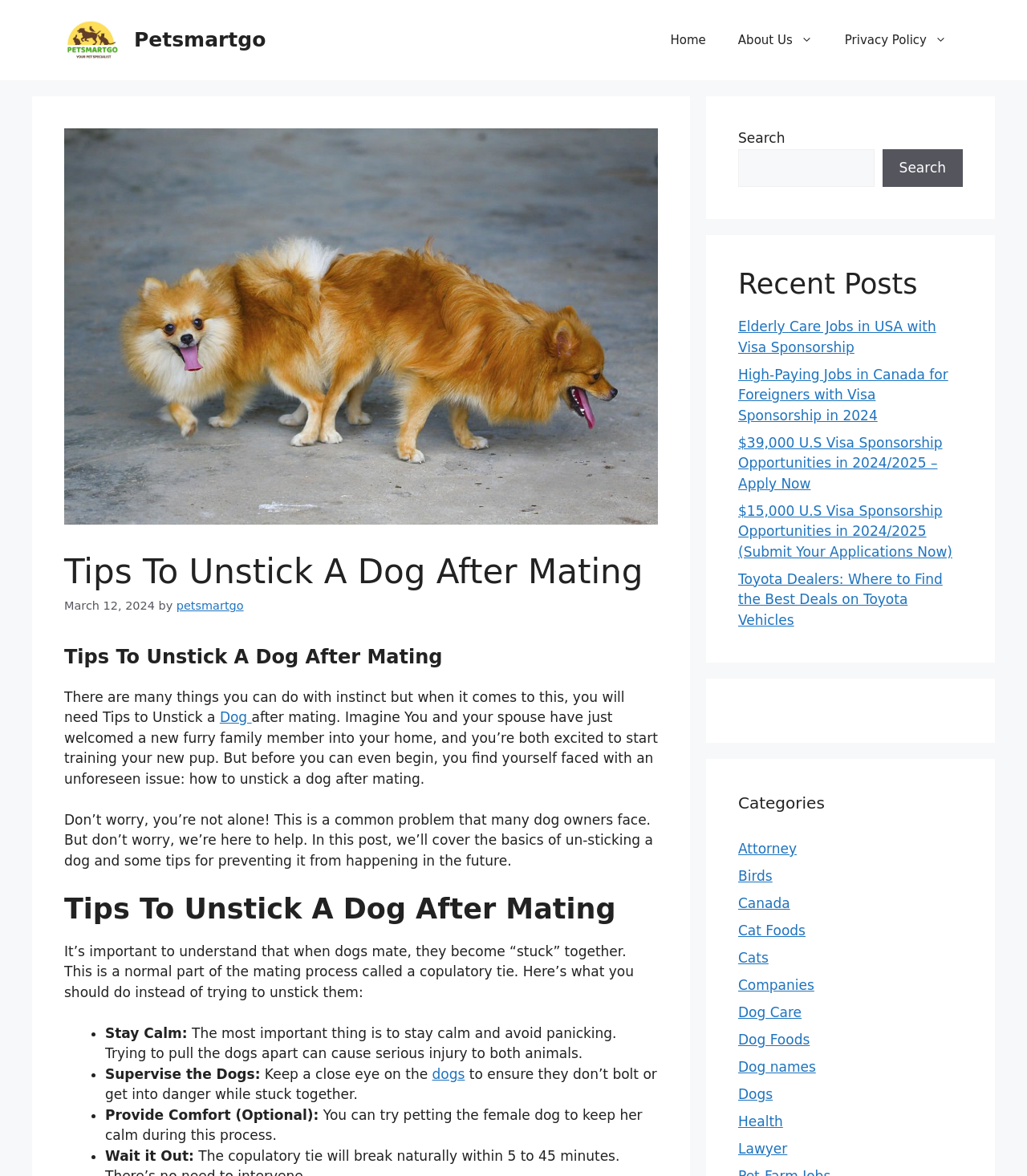Carefully observe the image and respond to the question with a detailed answer:
What is the tone of the webpage content?

The tone of the webpage content is informative and helpful, as it provides guidance and tips on how to unstick a dog after mating, and the language used is clear and concise, indicating that the purpose of the webpage is to educate and assist dog owners.